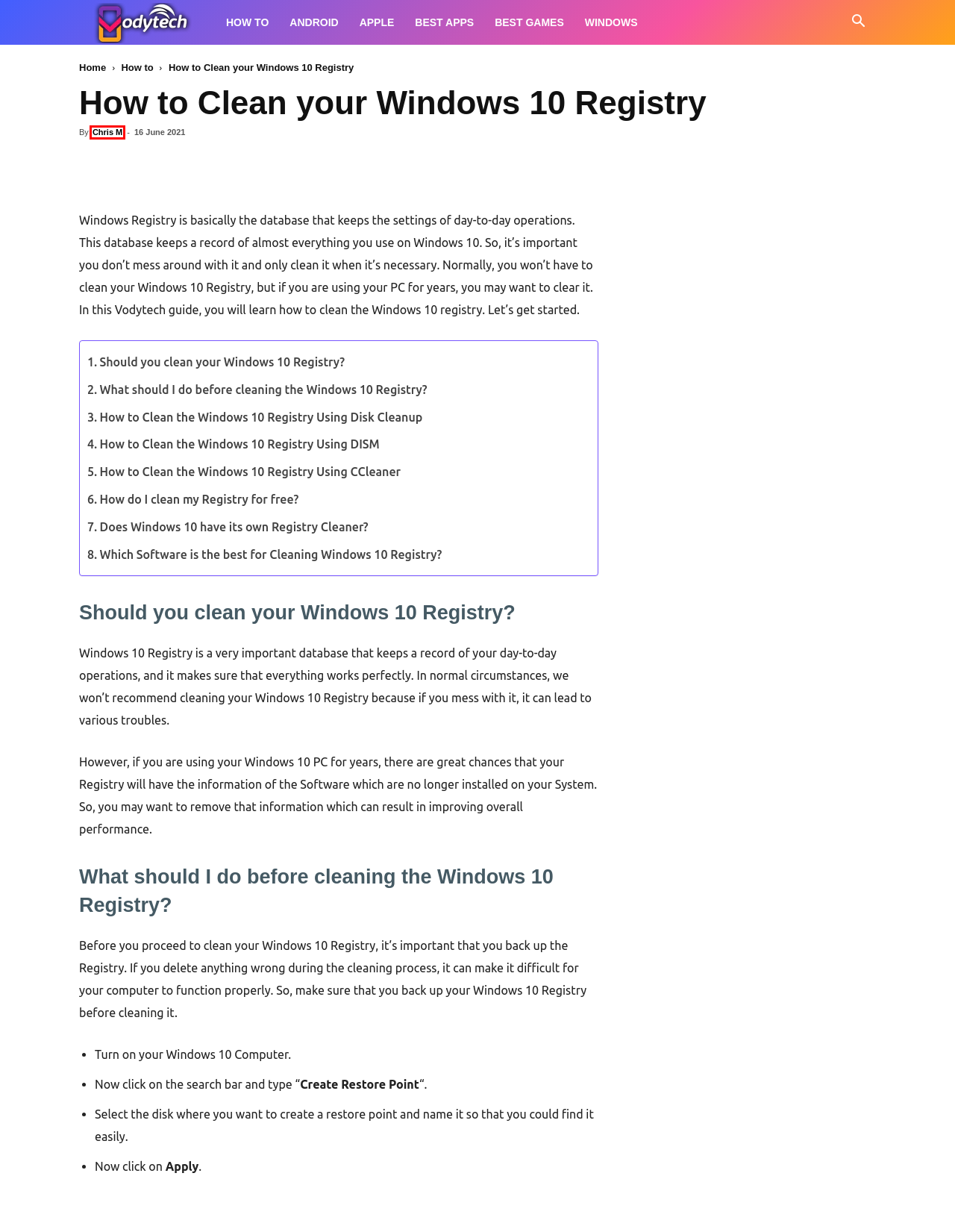Using the screenshot of a webpage with a red bounding box, pick the webpage description that most accurately represents the new webpage after the element inside the red box is clicked. Here are the candidates:
A. Apple Archives - VodyTech
B. How to - VodyTech
C. Best Apps Archives - VodyTech
D. Best Games Archives - VodyTech
E. How to Delete Windows Update Files in Windows 11/10 - VodyTech
F. Windows Archives - VodyTech
G. VodyTech - News, Tests and Tips, Android, iOS, Apps, Games.
H. Chris M, Author at VodyTech

H